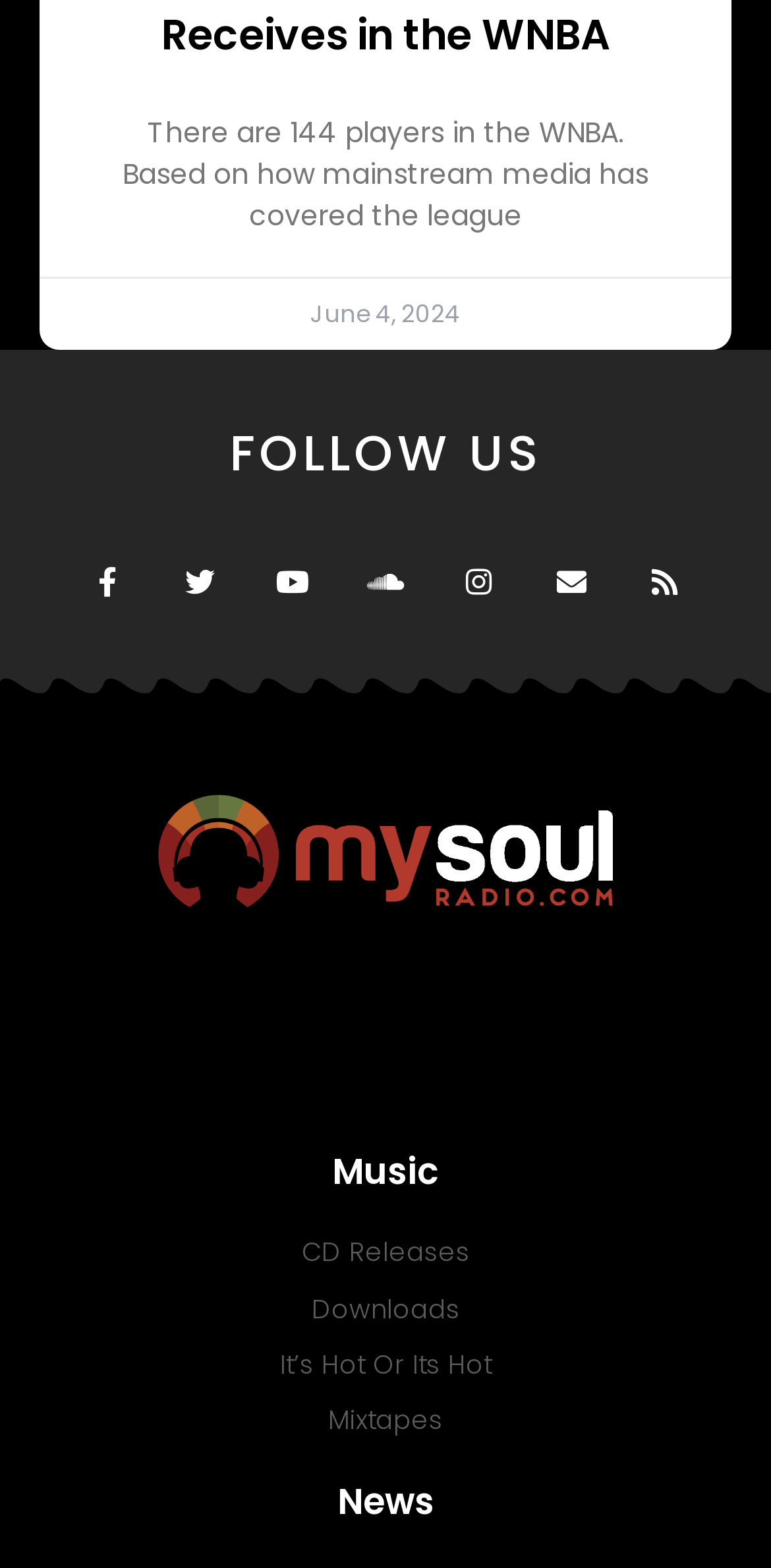How many categories are available below the social media links?
Based on the screenshot, provide a one-word or short-phrase response.

2